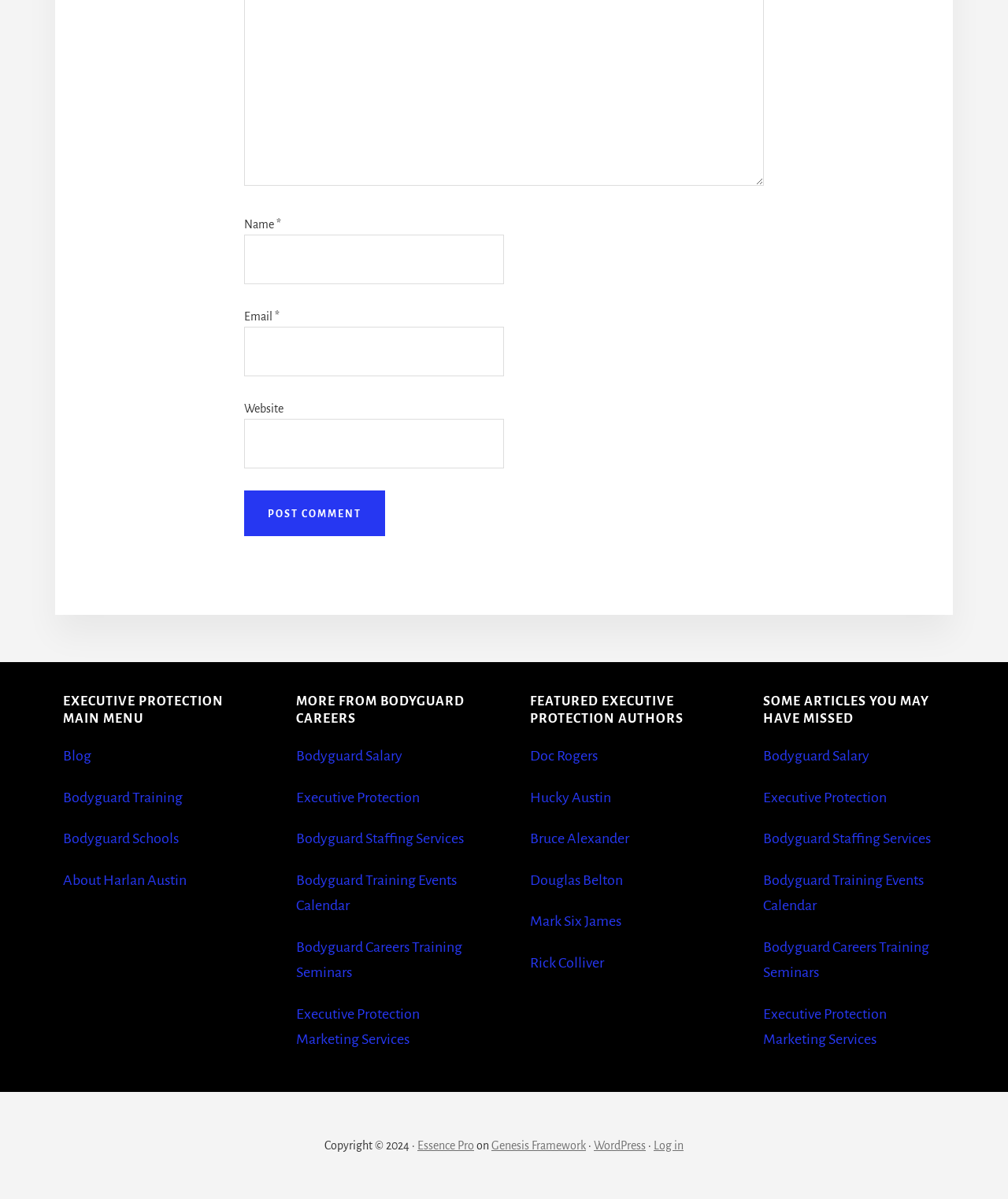Please identify the bounding box coordinates of the region to click in order to complete the task: "Log in to the website". The coordinates must be four float numbers between 0 and 1, specified as [left, top, right, bottom].

[0.648, 0.95, 0.678, 0.96]